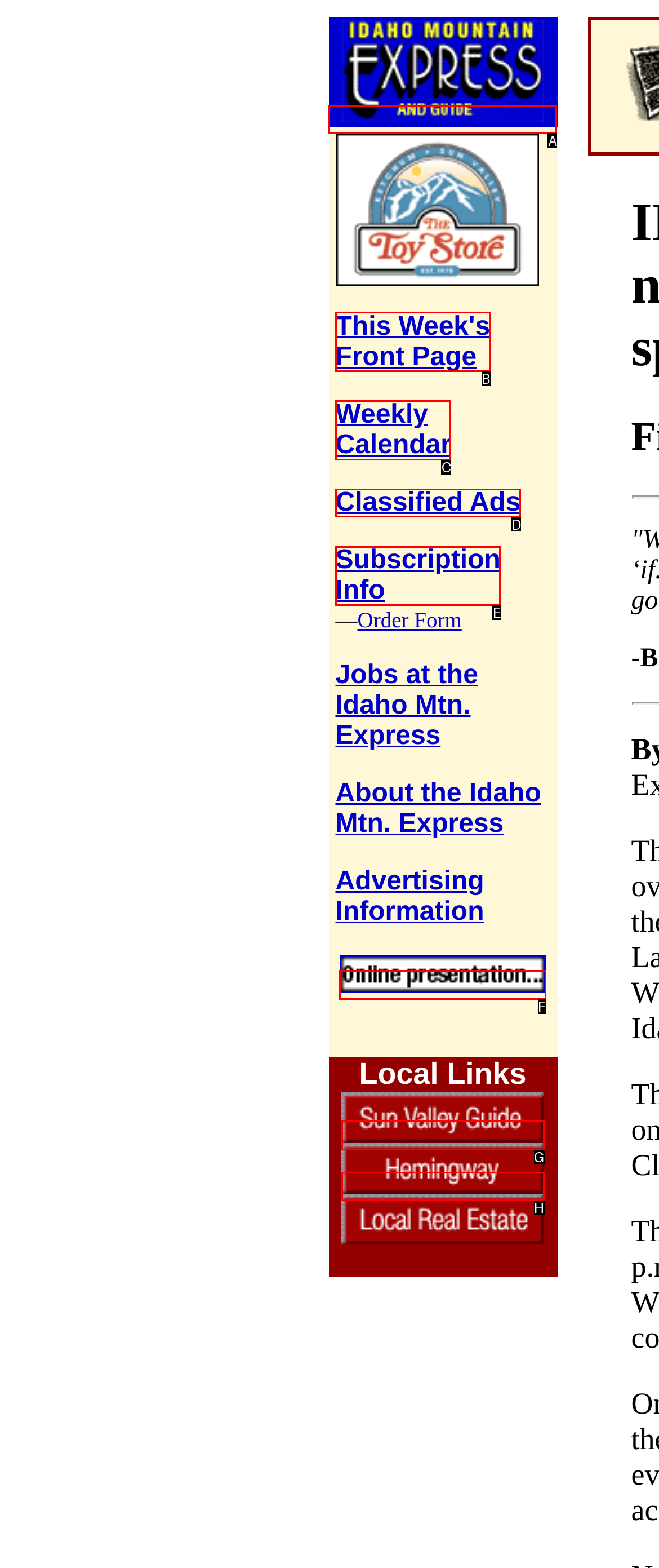Determine which element should be clicked for this task: Contact us
Answer with the letter of the selected option.

None